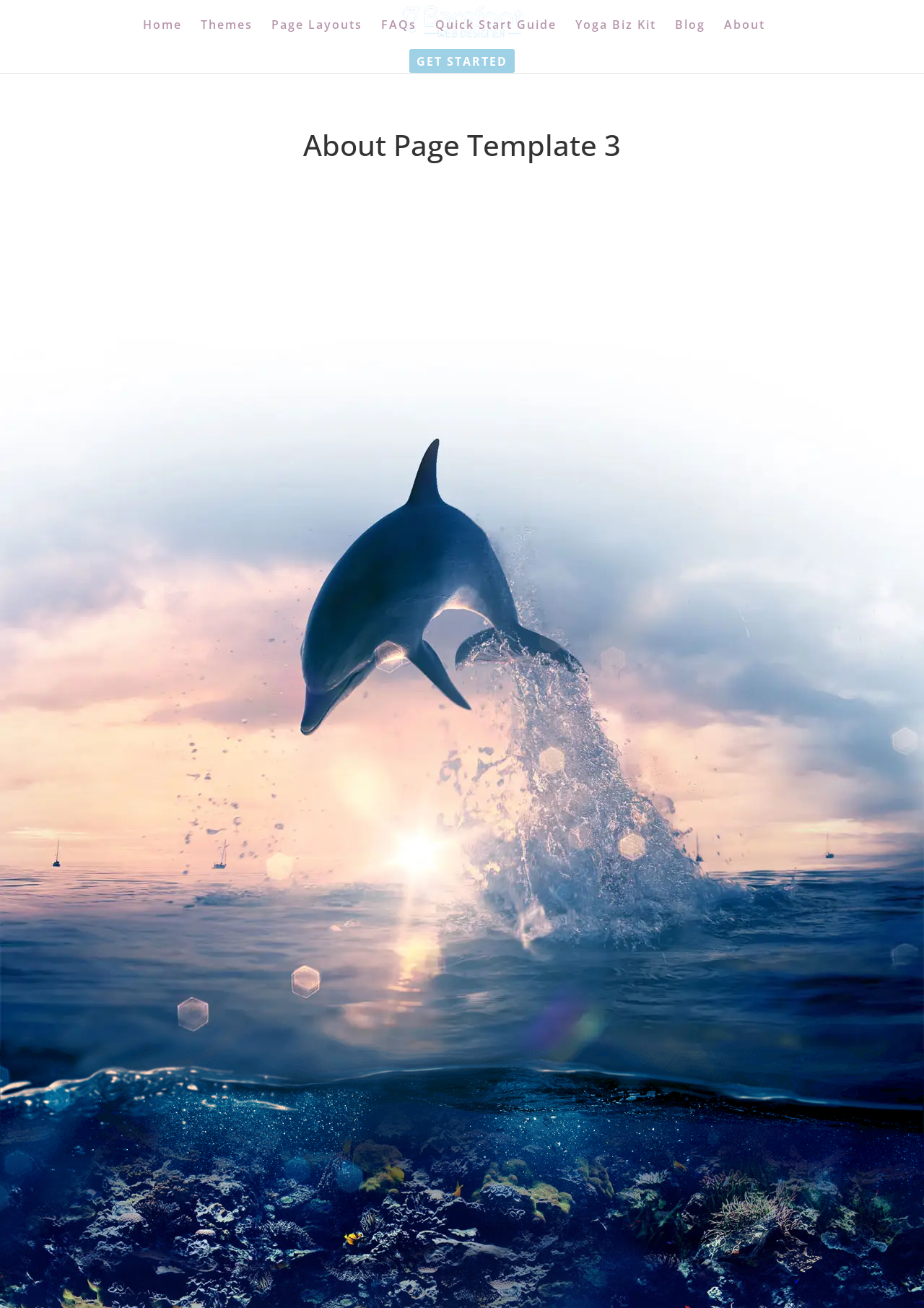Can you identify and provide the main heading of the webpage?

About Page Template 3